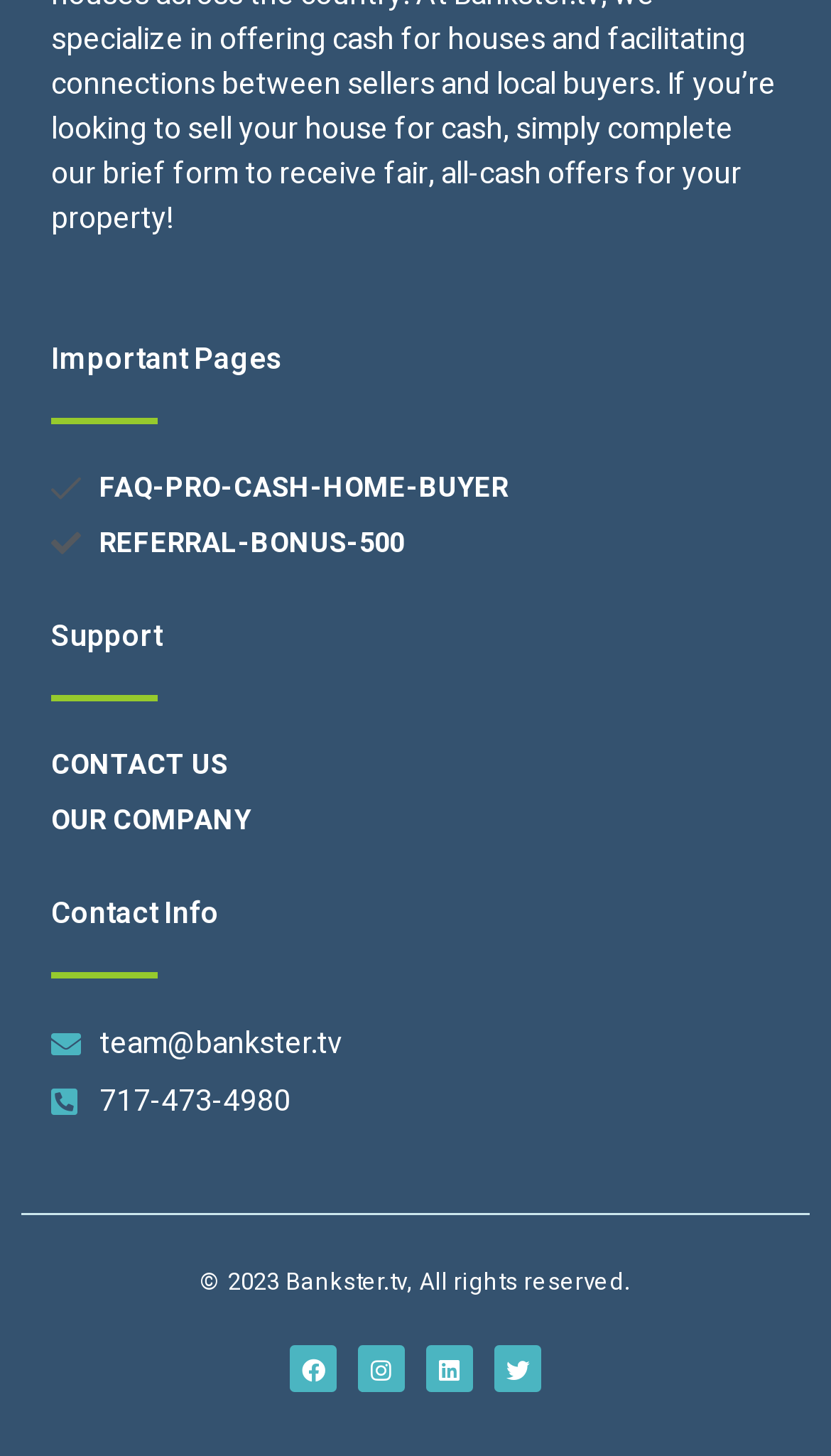Pinpoint the bounding box coordinates of the clickable area needed to execute the instruction: "Contact us". The coordinates should be specified as four float numbers between 0 and 1, i.e., [left, top, right, bottom].

[0.062, 0.512, 0.938, 0.54]